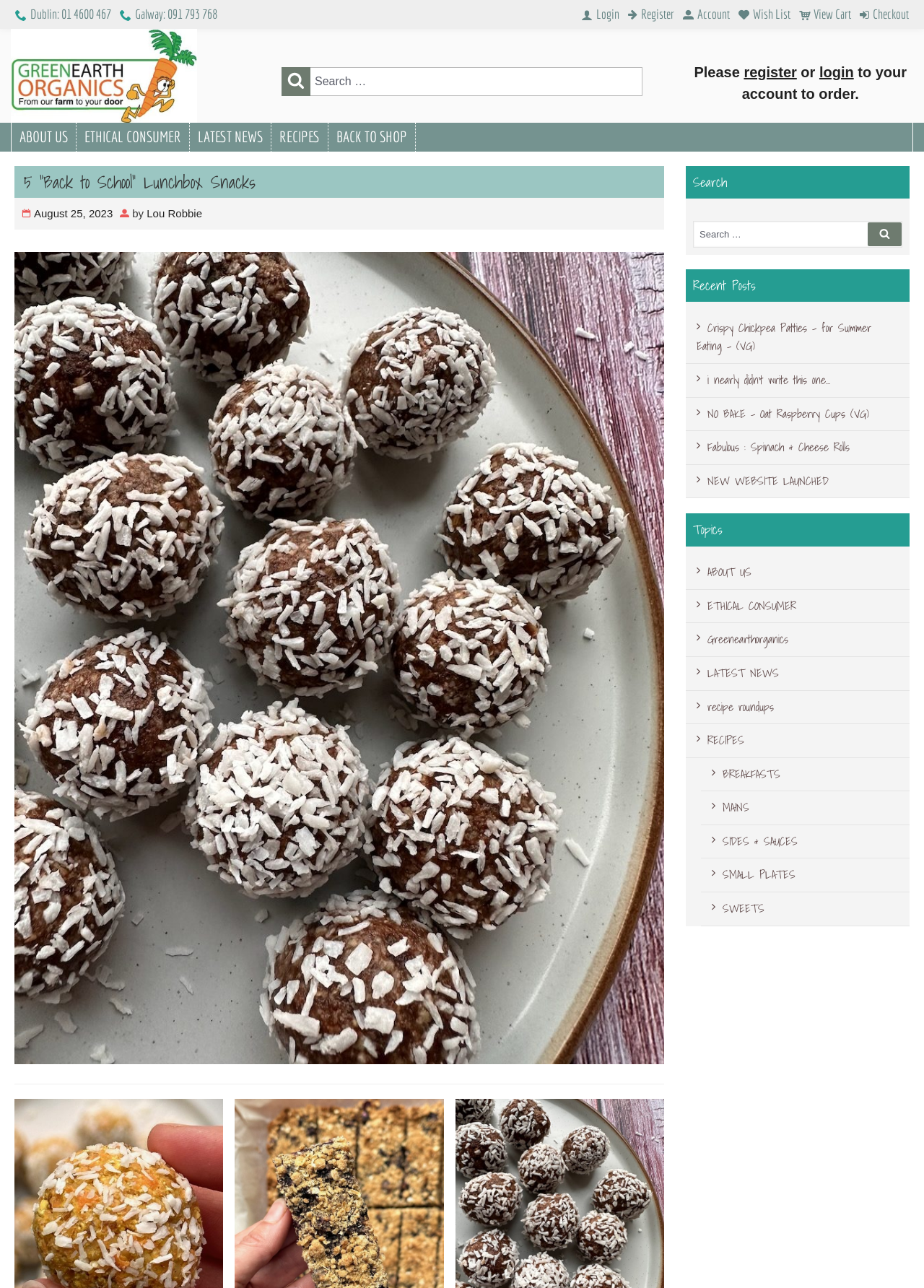Give a detailed account of the webpage, highlighting key information.

This webpage is a blog page from Greenearthorganics, with a focus on snacks. At the top, there is a navigation menu with links to Dublin and Galway locations, as well as login, register, account, wish list, view cart, and checkout options. Below this, there is a search bar with a search button and a link to the blog's main page.

The main content of the page is a blog post titled "5 “Back to School” Lunchbox Snacks" with a date of August 25, 2023, and an author named Lou Robbie. The post is accompanied by a time stamp.

On the right-hand side of the page, there is a sidebar with several sections. The first section is a search bar, similar to the one at the top of the page. Below this, there is a section titled "Recent Posts" with links to five recent blog posts. The next section is titled "Topics" and contains links to various categories, including ABOUT US, ETHICAL CONSUMER, Greenearthorganics, LATEST NEWS, recipe roundups, RECIPES, and several subcategories of recipes.

At the top of the page, there is also a navigation menu with links to ABOUT US, ETHICAL CONSUMER, LATEST NEWS, RECIPES, and BACK TO SHOP.